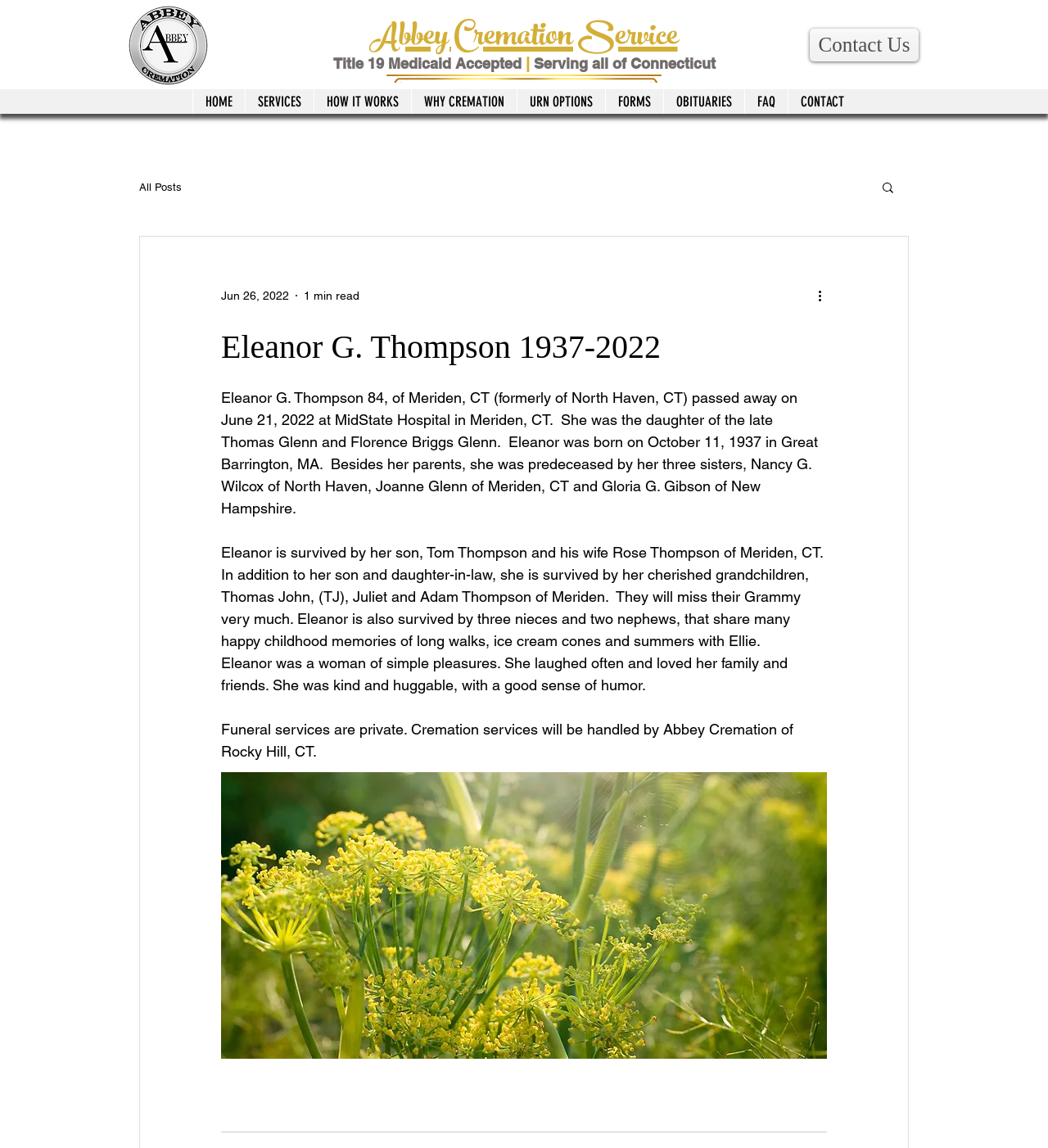Pinpoint the bounding box coordinates of the clickable area needed to execute the instruction: "Go to about us". The coordinates should be specified as four float numbers between 0 and 1, i.e., [left, top, right, bottom].

None